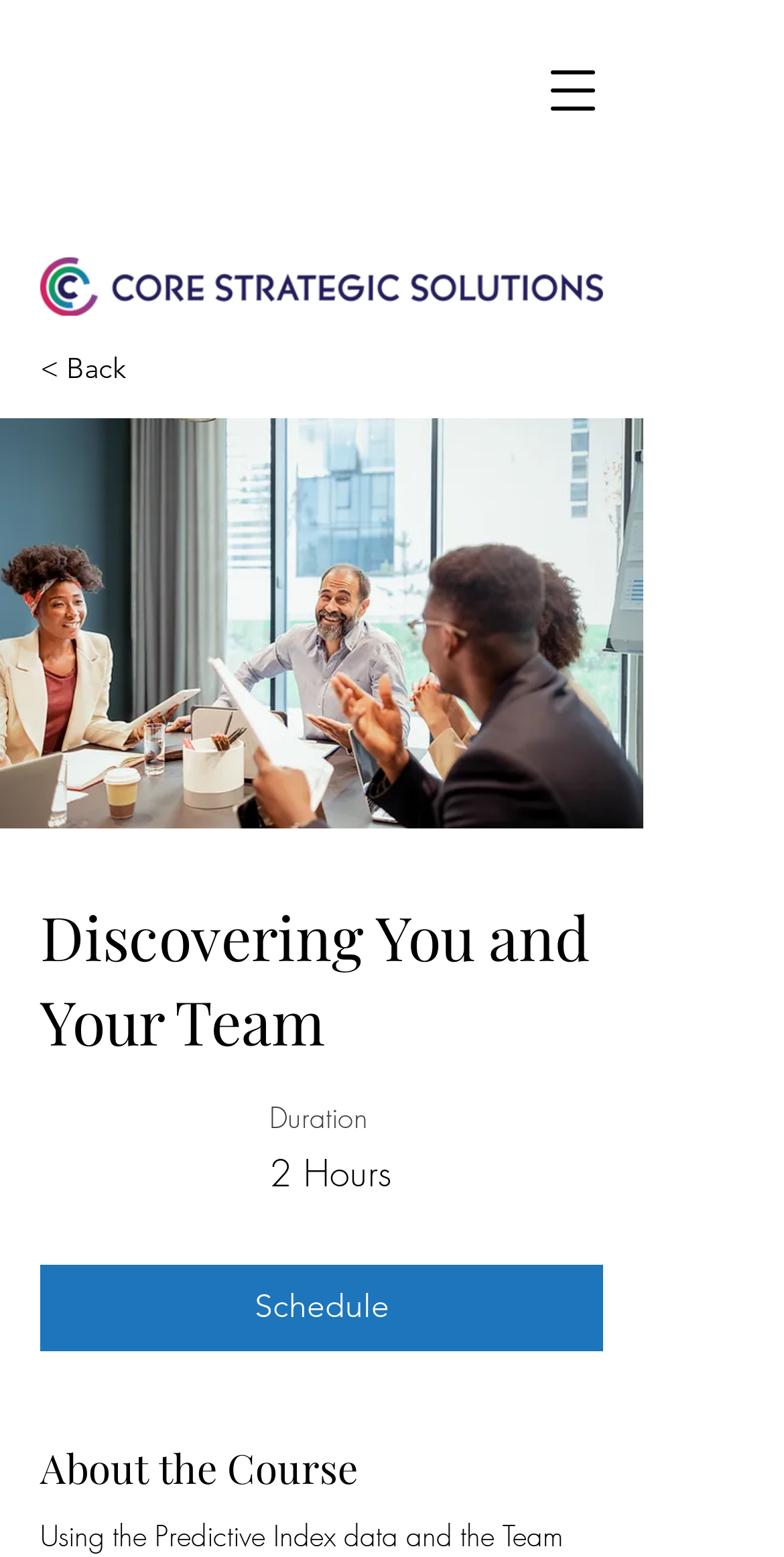What is the logo image file name?
Based on the image content, provide your answer in one word or a short phrase.

CoreStregicSolutions-Horizontal-MainLogo.png